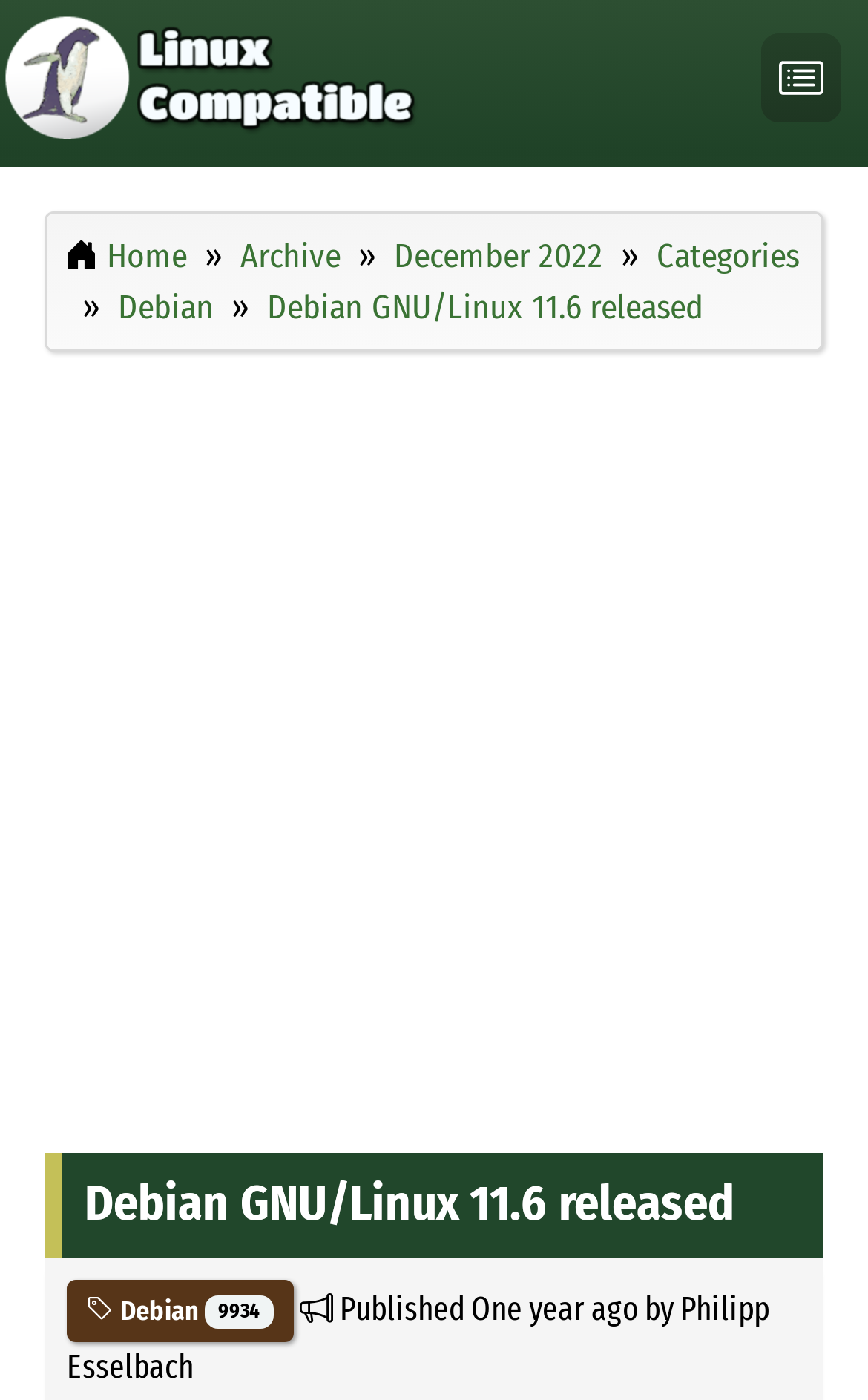Respond to the following question using a concise word or phrase: 
How old is the latest article?

One year